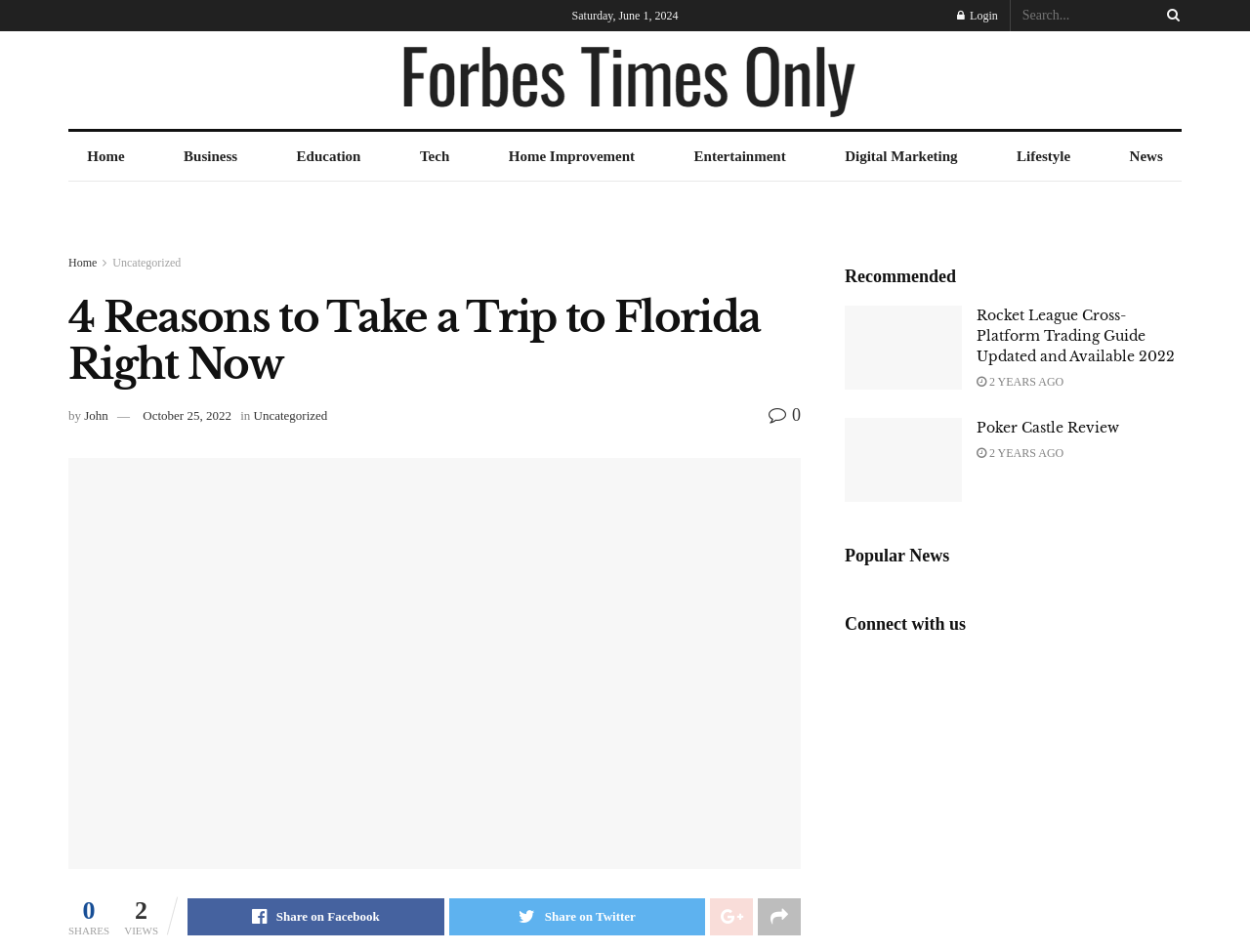Please find the bounding box coordinates of the clickable region needed to complete the following instruction: "Click the 'Register' link". The bounding box coordinates must consist of four float numbers between 0 and 1, i.e., [left, top, right, bottom].

None